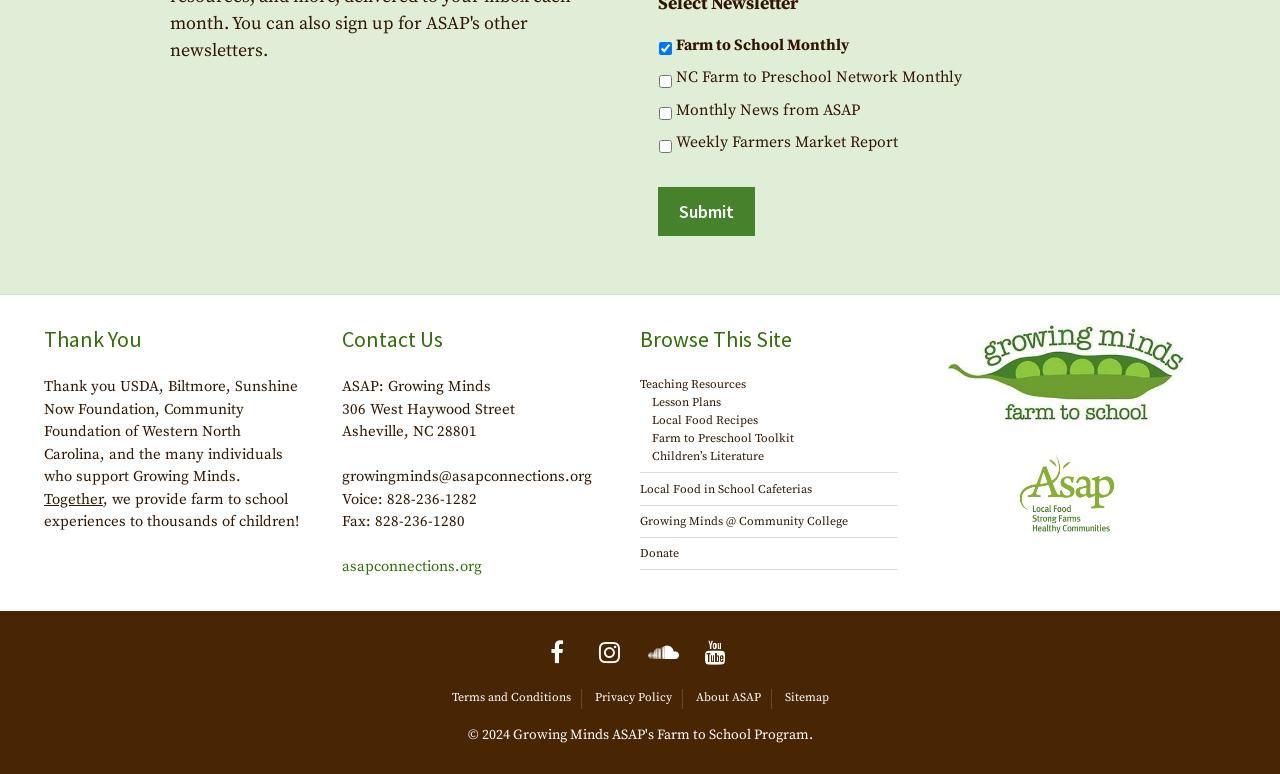Identify the bounding box for the UI element that is described as follows: "Lesson Plans".

[0.509, 0.511, 0.563, 0.53]